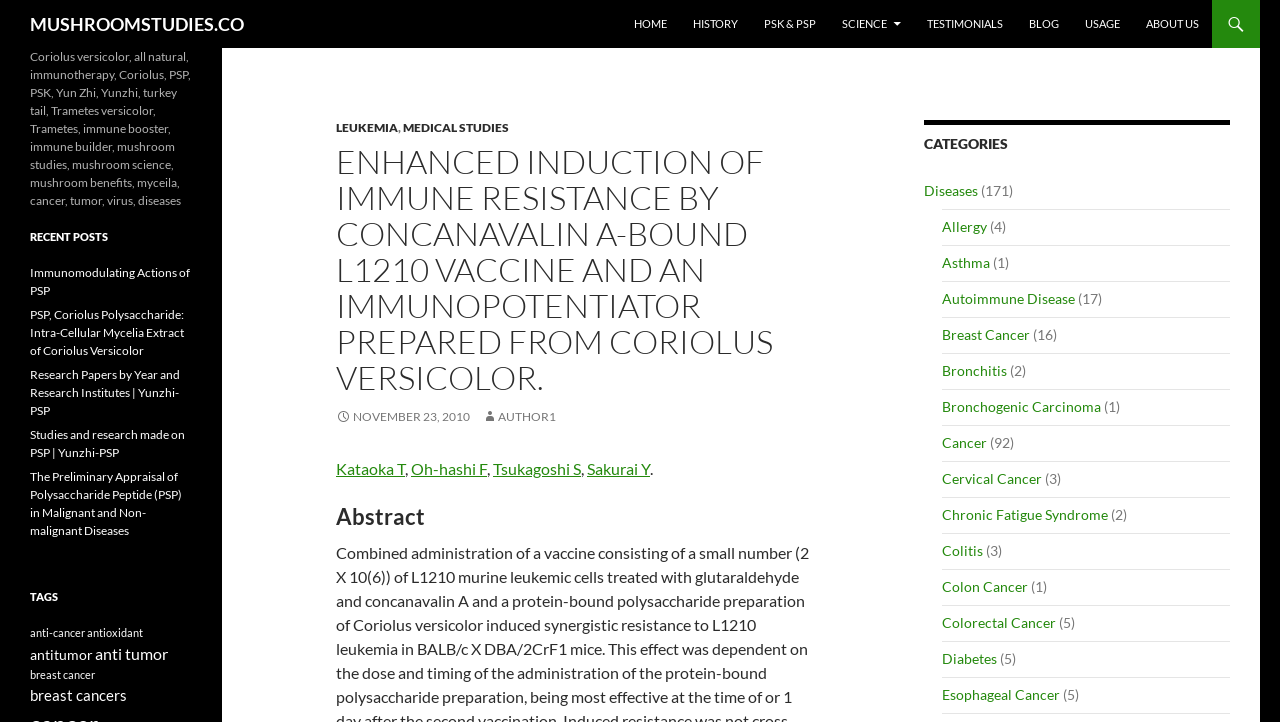Indicate the bounding box coordinates of the element that must be clicked to execute the instruction: "Click on the HOME link". The coordinates should be given as four float numbers between 0 and 1, i.e., [left, top, right, bottom].

[0.486, 0.0, 0.53, 0.066]